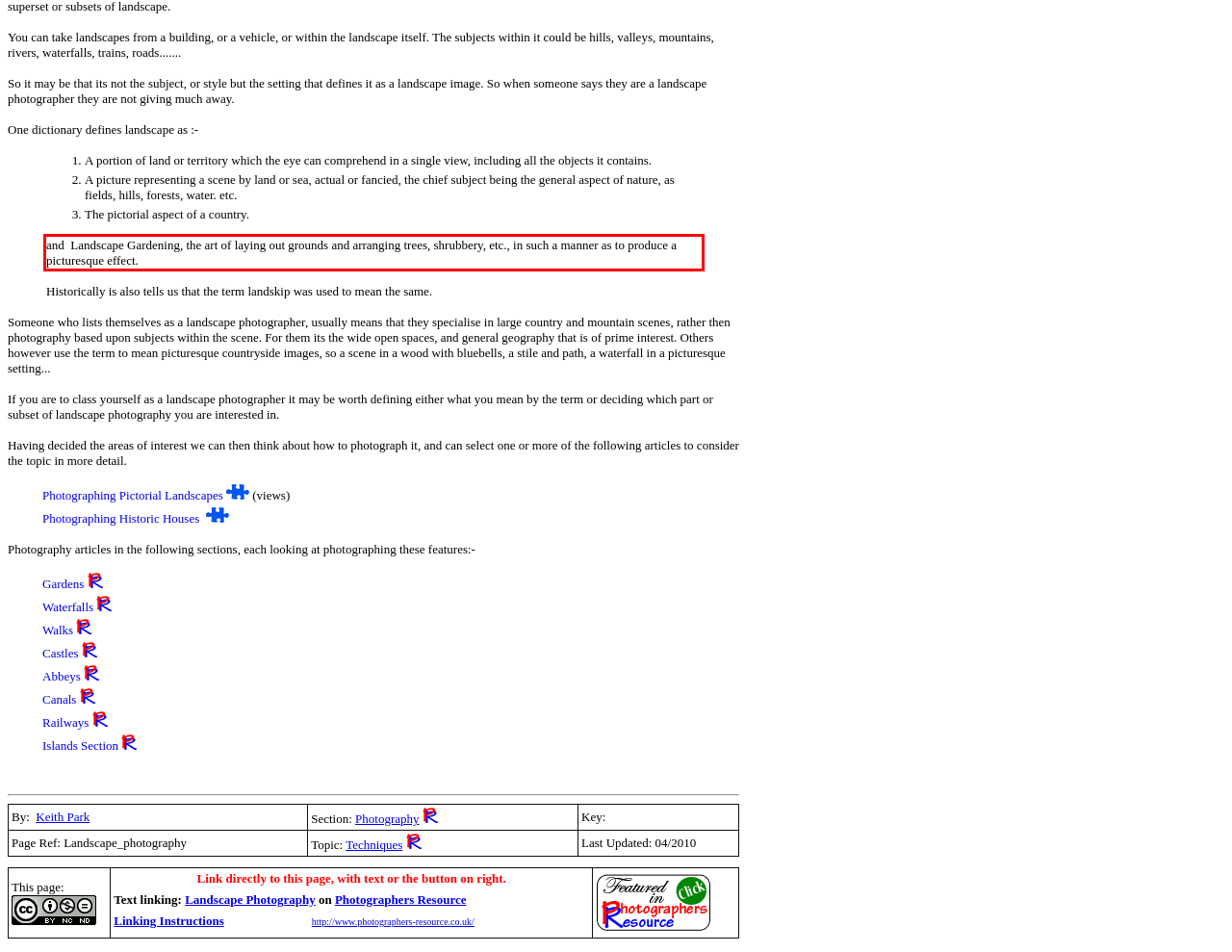Given a screenshot of a webpage with a red bounding box, extract the text content from the UI element inside the red bounding box.

and Landscape Gardening, the art of laying out grounds and arranging trees, shrubbery, etc., in such a manner as to produce a picturesque effect.